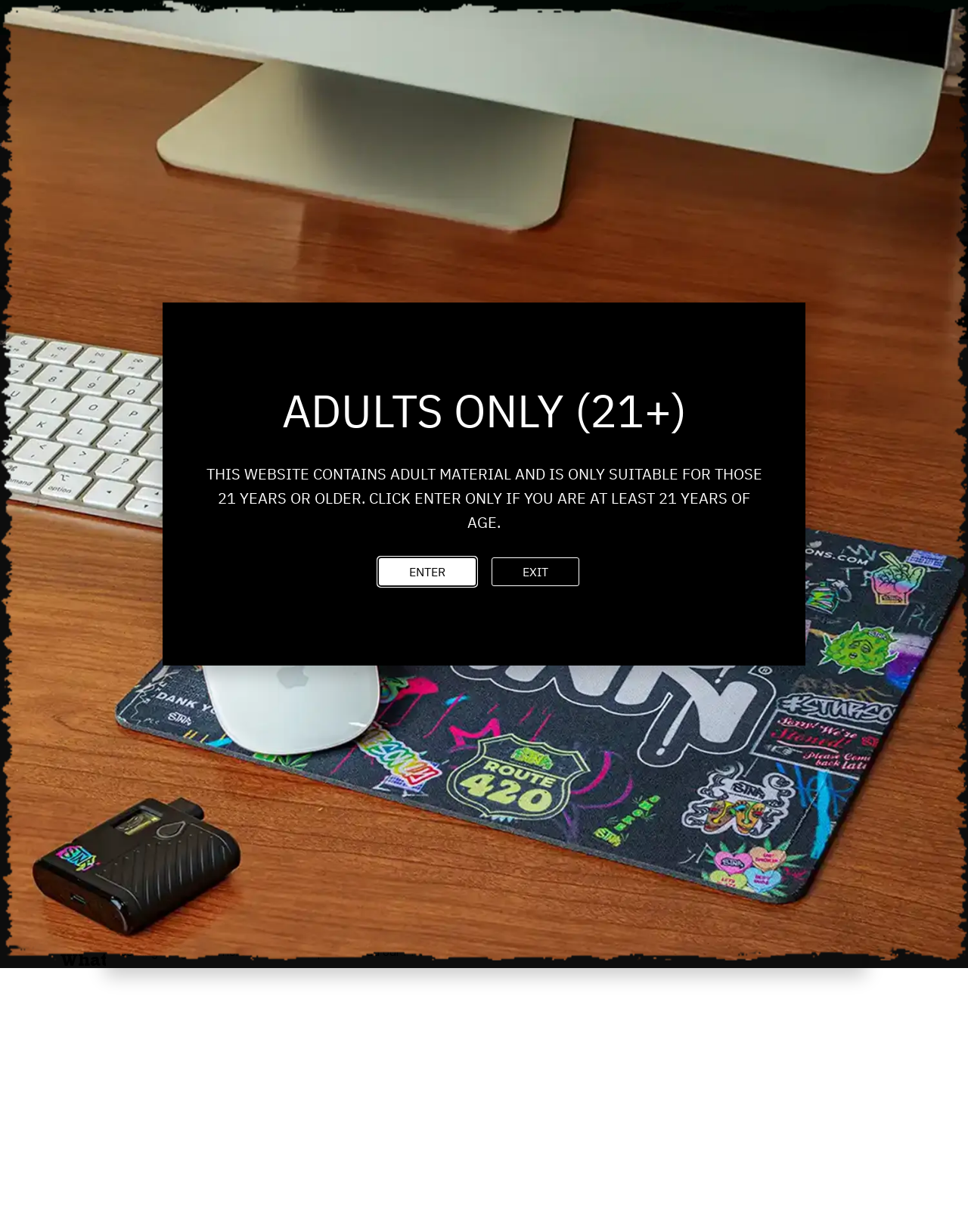Given the webpage screenshot and the description, determine the bounding box coordinates (top-left x, top-left y, bottom-right x, bottom-right y) that define the location of the UI element matching this description: 1 gram devices

[0.039, 0.195, 0.116, 0.207]